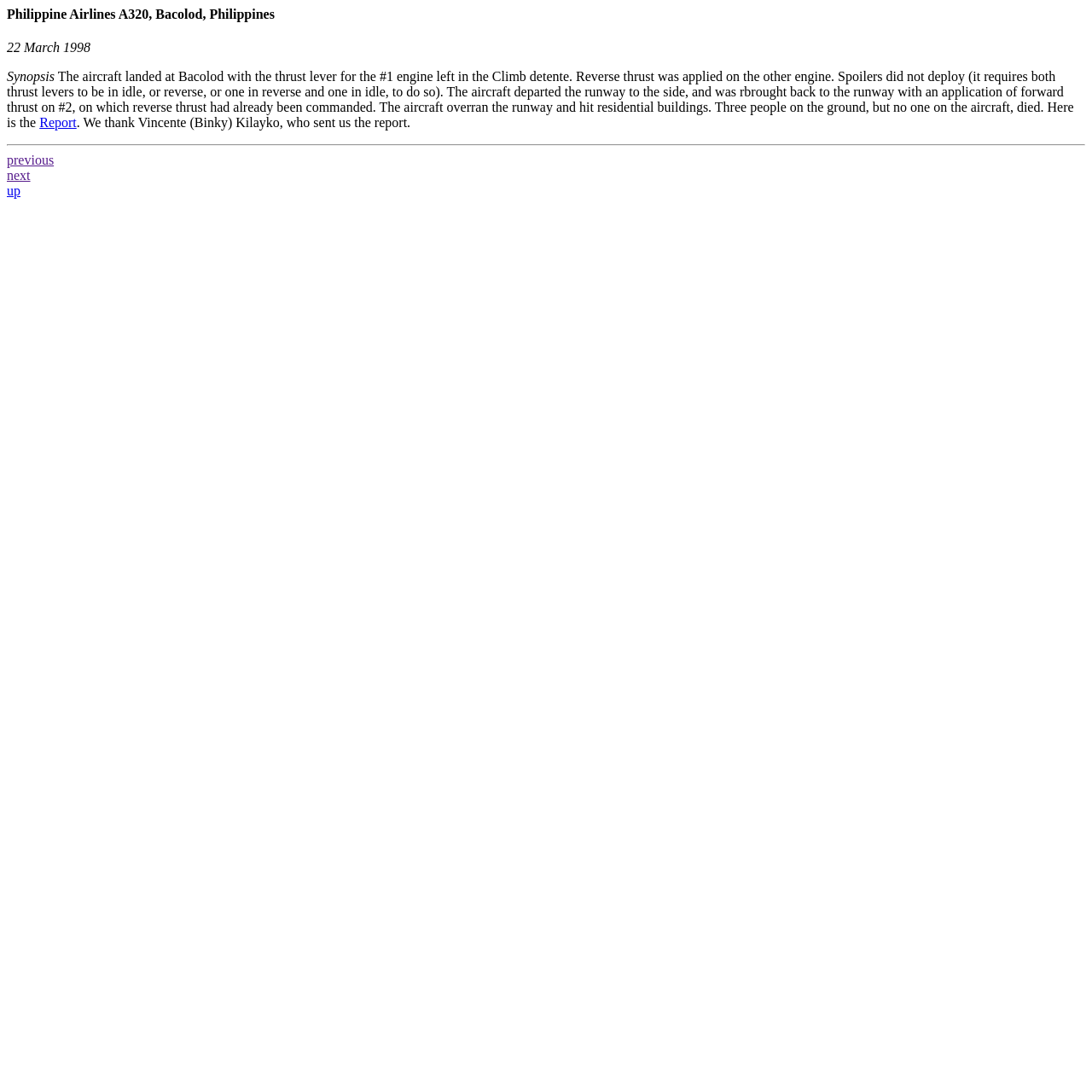Refer to the image and provide an in-depth answer to the question: 
What is the date of the incident?

The date of the incident can be determined by reading the text '22 March 1998' which is located below the heading and provides the exact date of the incident.